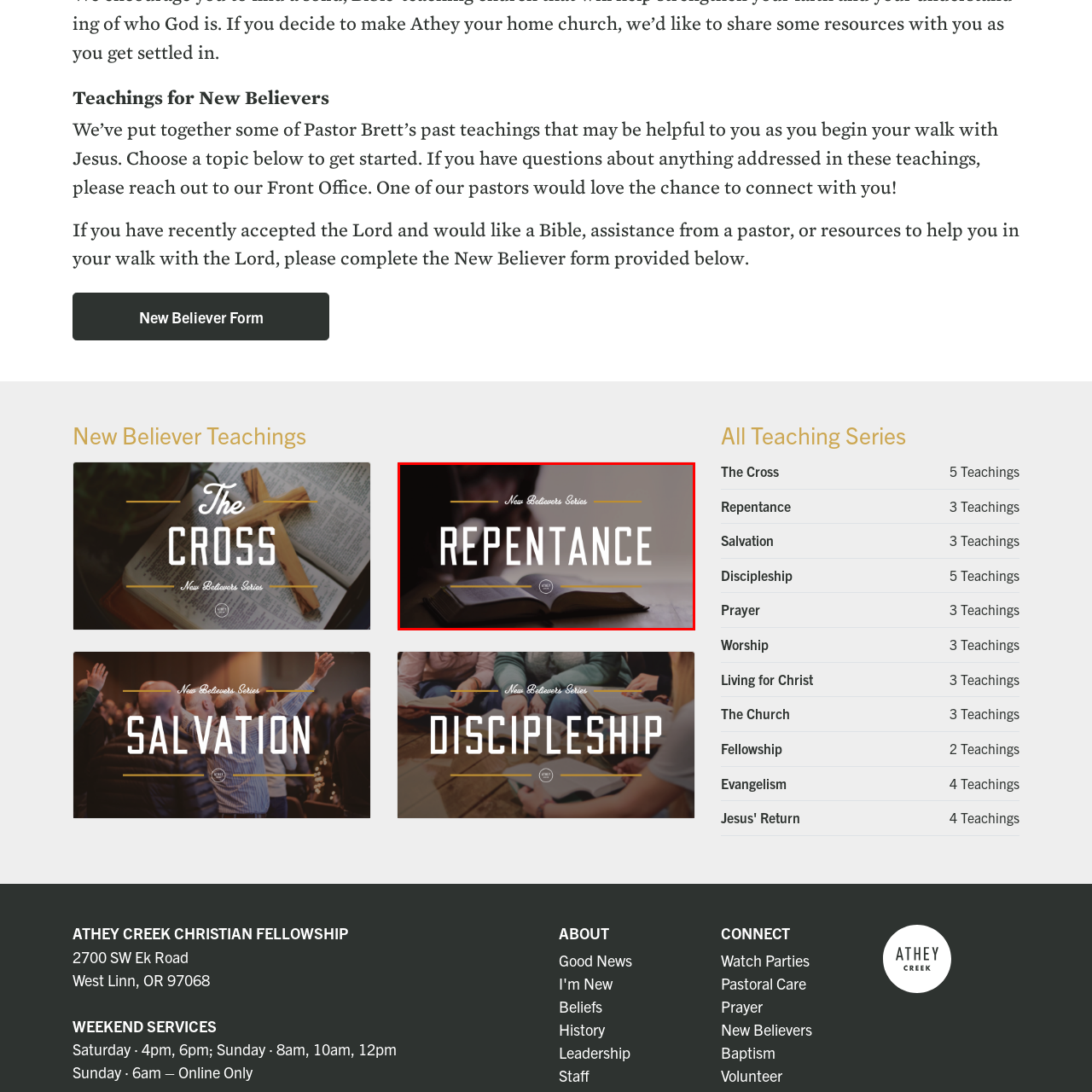Look at the image within the red outlined box, What is prominently displayed in bold letters? Provide a one-word or brief phrase answer.

REPENTANCE